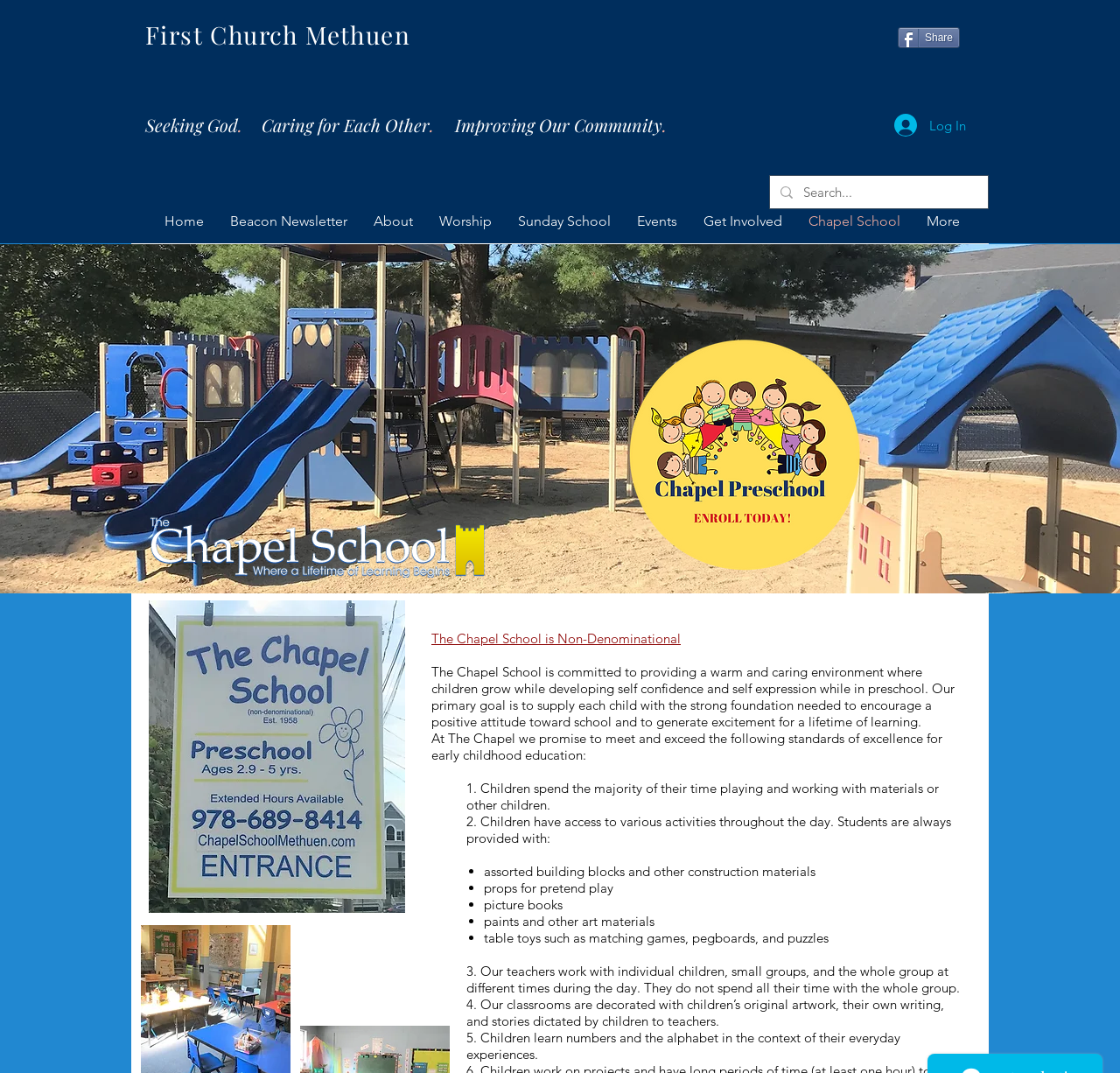Create an elaborate caption that covers all aspects of the webpage.

The webpage is about The Chapel School, a non-denominational school located in downtown Methuen. At the top of the page, there is a heading "First Church Methuen" with a link to it, followed by a button "Share" on the right side. Below this, there are three headings: "Seeking God.", "Caring for Each Other.", and "Improving Our Community.", each with a link to its respective page.

On the top right corner, there is a button "Log In" with an image next to it. Below this, there is a search bar with a magnifying glass icon and a search box where users can type in their queries.

The main navigation menu is located on the left side of the page, with links to "Home", "Beacon Newsletter", "About", "Worship", "Sunday School", "Events", "Get Involved", "Chapel School", and "More". There is also a large image of a playground below the navigation menu, taking up most of the page's width.

The main content of the page is about The Chapel School, describing its mission and values. There is a paragraph explaining that the school provides a warm and caring environment for children to grow and develop self-confidence and self-expression. The school's primary goal is to provide a strong foundation for children to have a positive attitude towards school and a lifetime of learning.

Below this, there are several paragraphs outlining the school's standards of excellence for early childhood education. These include providing children with access to various activities throughout the day, such as playing with materials, pretend play, reading picture books, and engaging in art activities. The school's teachers also work with individual children, small groups, and the whole group at different times during the day.

There are also several images on the page, including a picture of a sign and an image of a playground. Overall, the webpage provides an overview of The Chapel School's mission, values, and educational approach.